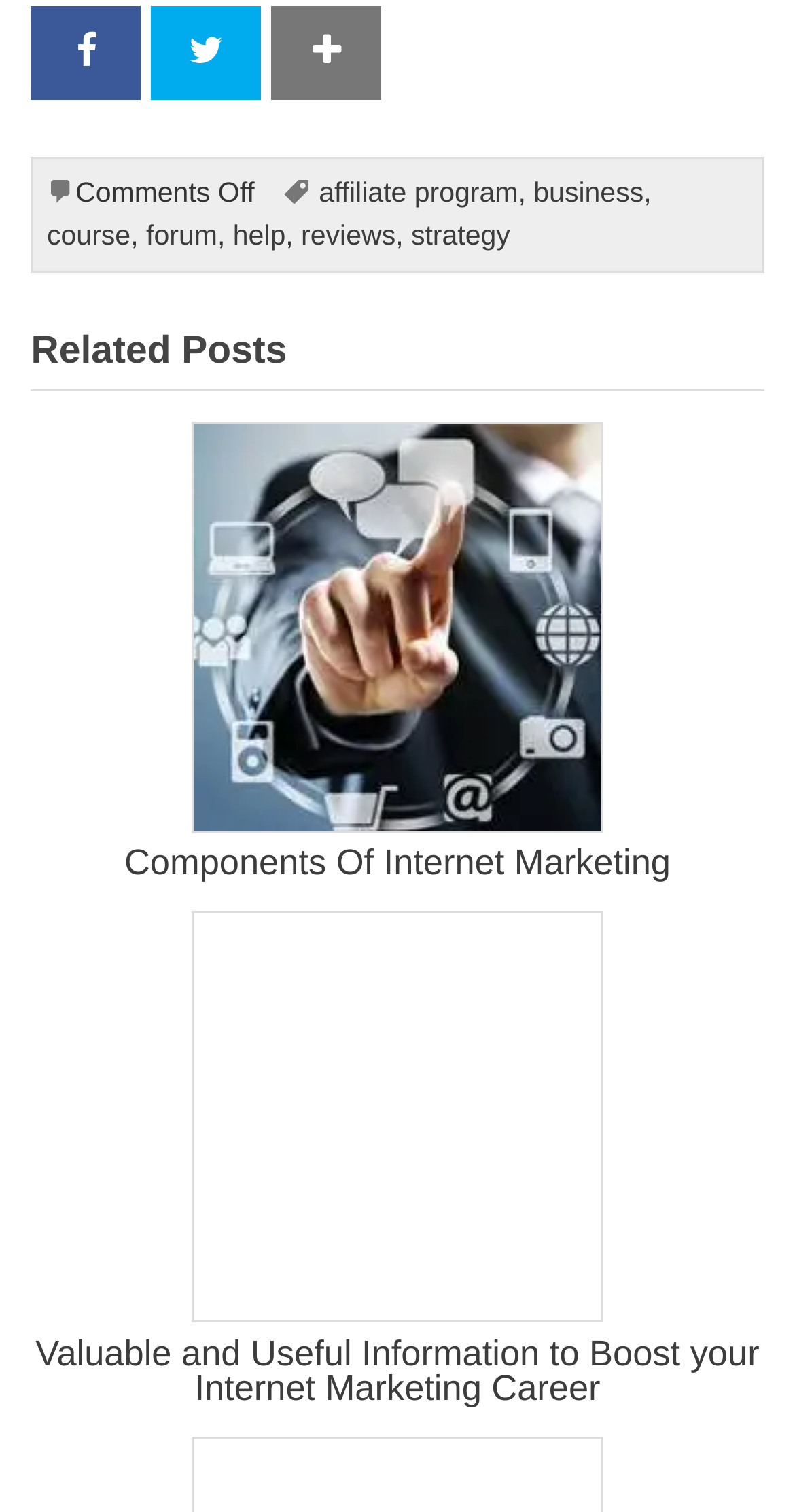What is the topic of the related posts?
Refer to the screenshot and respond with a concise word or phrase.

Internet Marketing